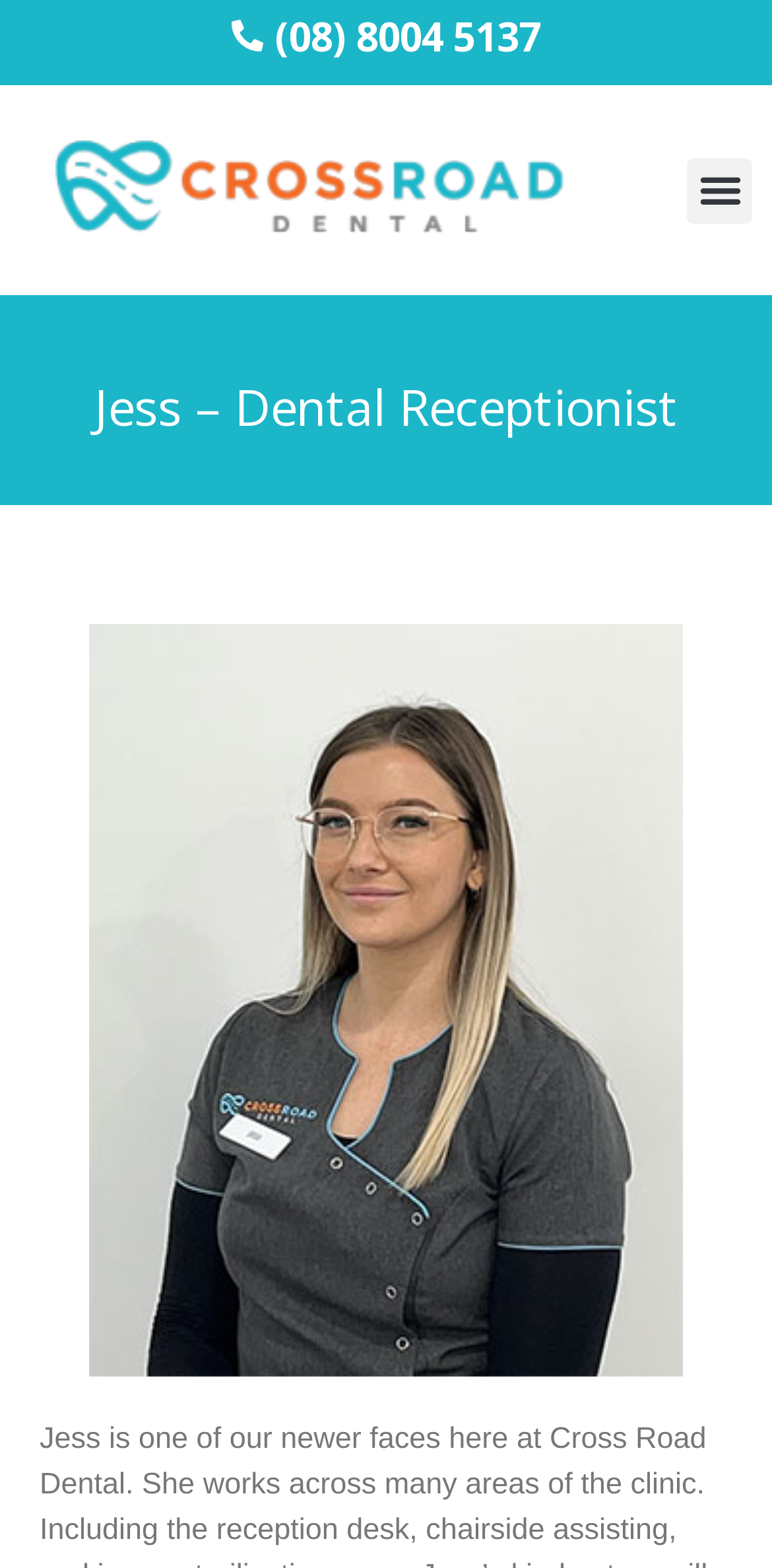Explain the webpage in detail.

The webpage is about Jess, a dental receptionist at Cross Road Dental. At the top left of the page, there is a website logo, which is an image. To the right of the logo, there is a menu toggle button. Below the logo, there is a heading that reads "Jess – Dental Receptionist". 

Below the heading, there is a large image of Jess, taking up most of the page's width. Above the image, there are two links: one is a blank link, and the other is a phone number, "(08) 8004 5137", which is positioned to the right of the blank link.